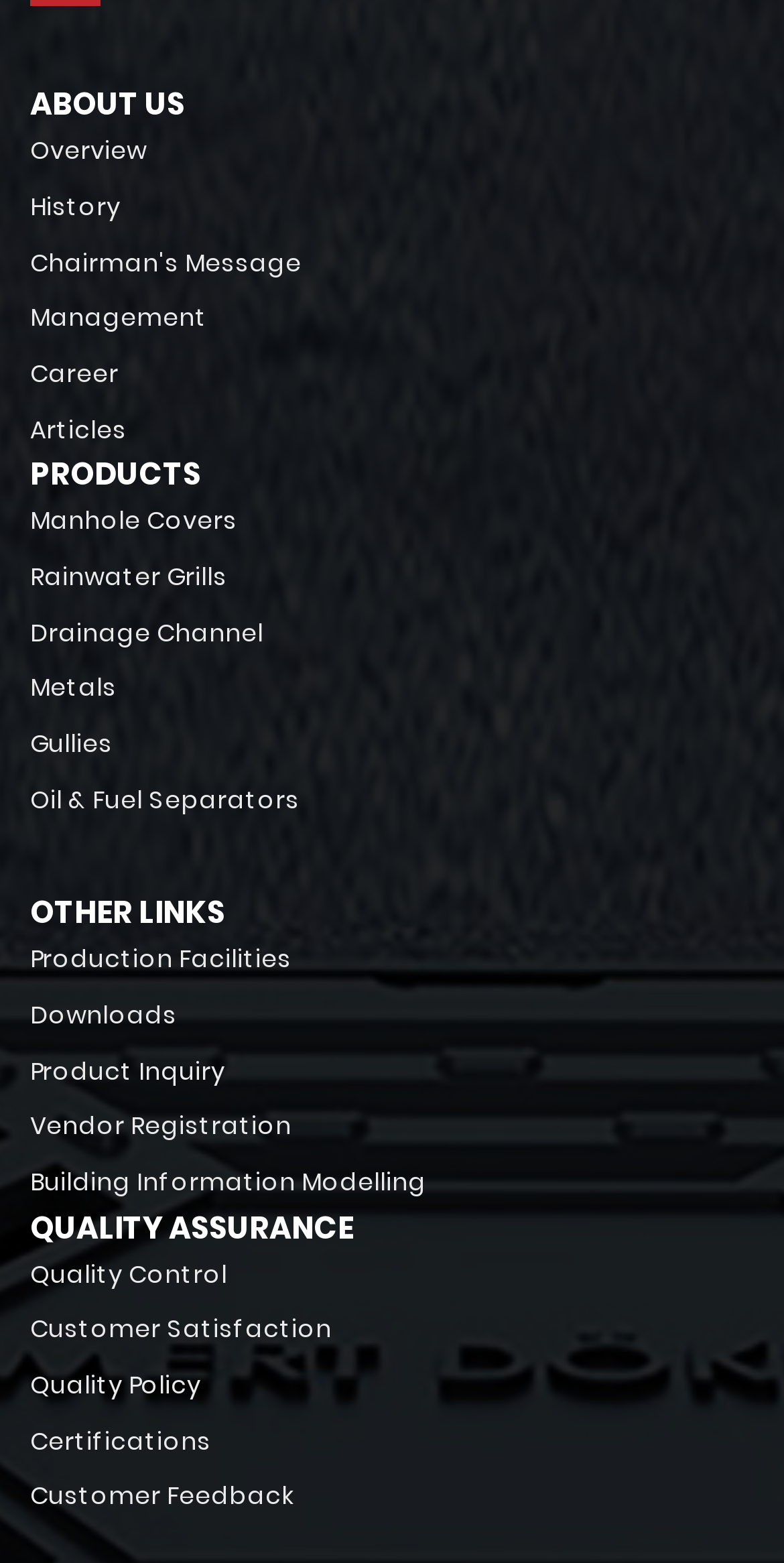Respond concisely with one word or phrase to the following query:
How many headings are on the webpage?

4